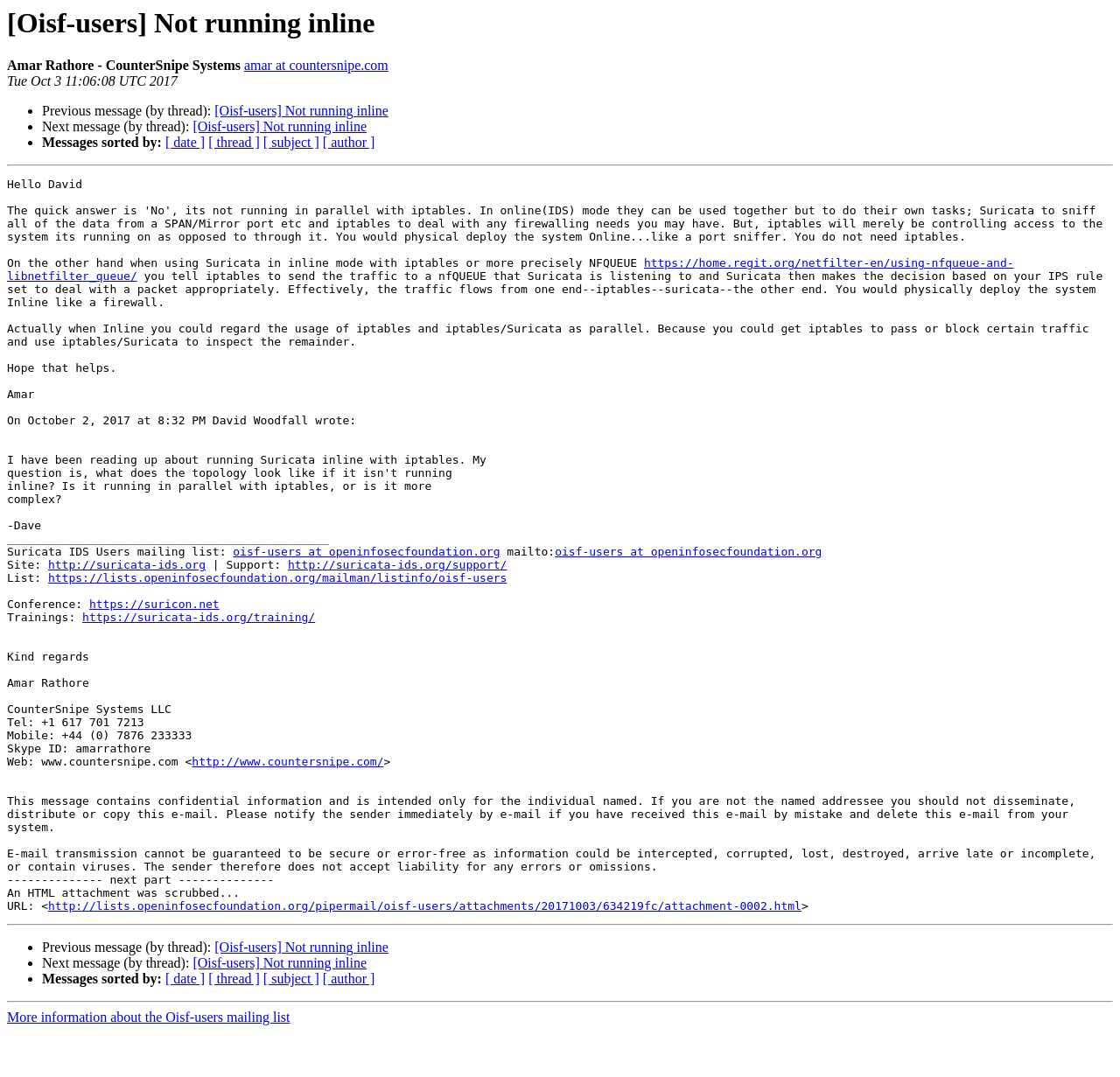Please specify the bounding box coordinates of the element that should be clicked to execute the given instruction: 'Check next message'. Ensure the coordinates are four float numbers between 0 and 1, expressed as [left, top, right, bottom].

[0.172, 0.111, 0.327, 0.125]